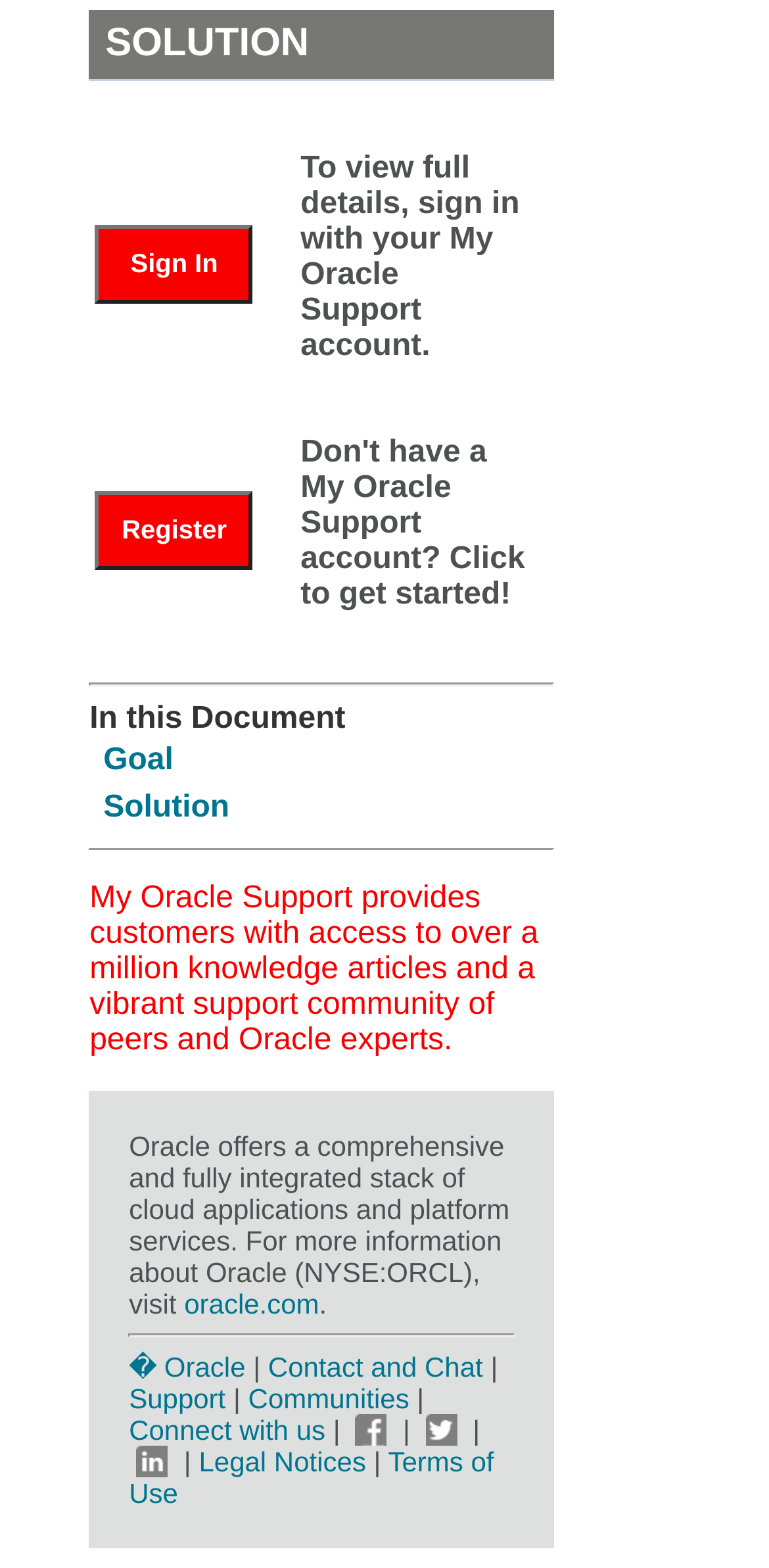What is the text of the heading above the table with 'Sign In' and 'Register' buttons? Examine the screenshot and reply using just one word or a brief phrase.

SOLUTION